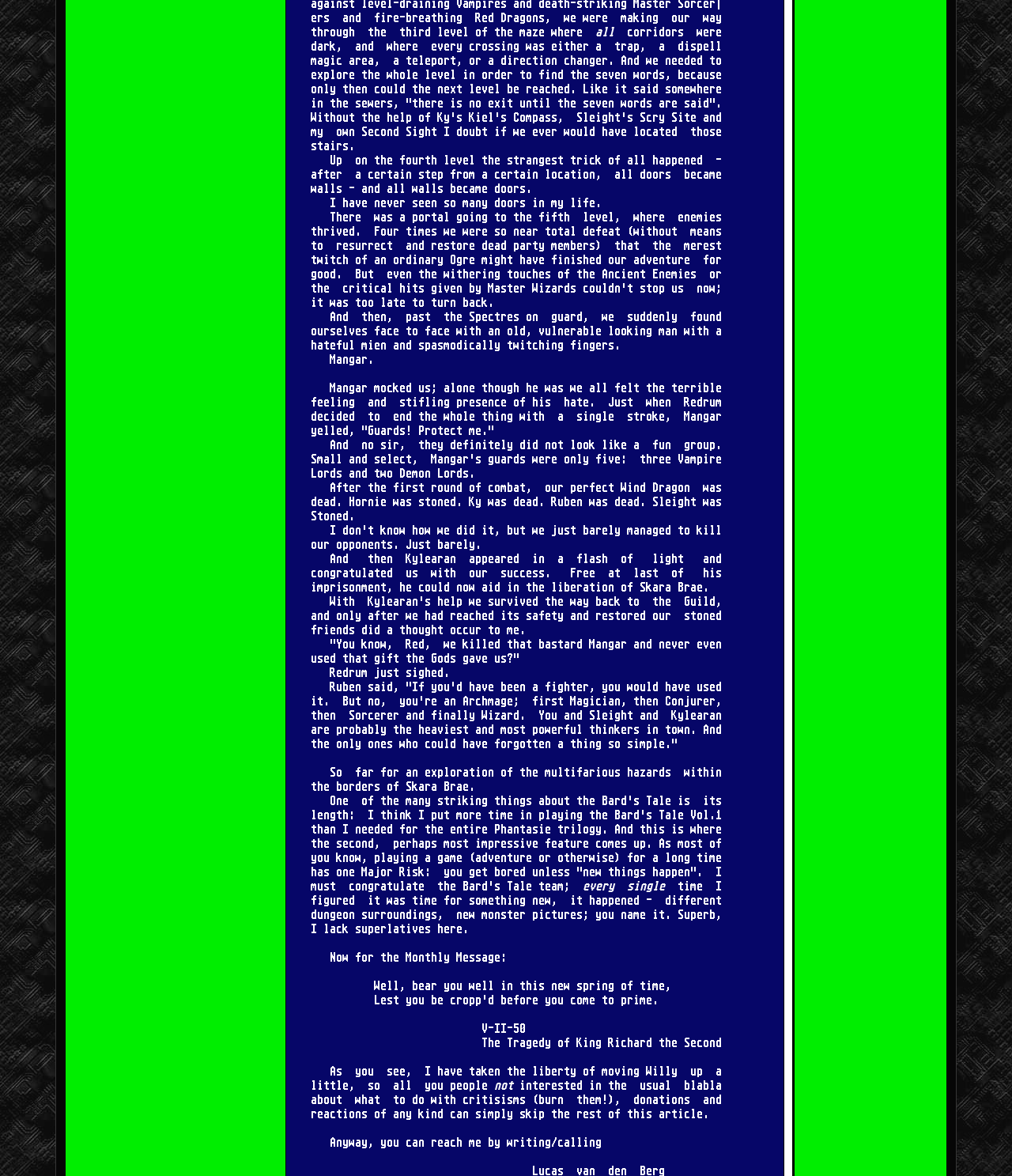For the element described, predict the bounding box coordinates as (top-left x, top-left y, bottom-right x, bottom-right y). All values should be between 0 and 1. Element description: contact us

[0.694, 0.944, 0.752, 0.957]